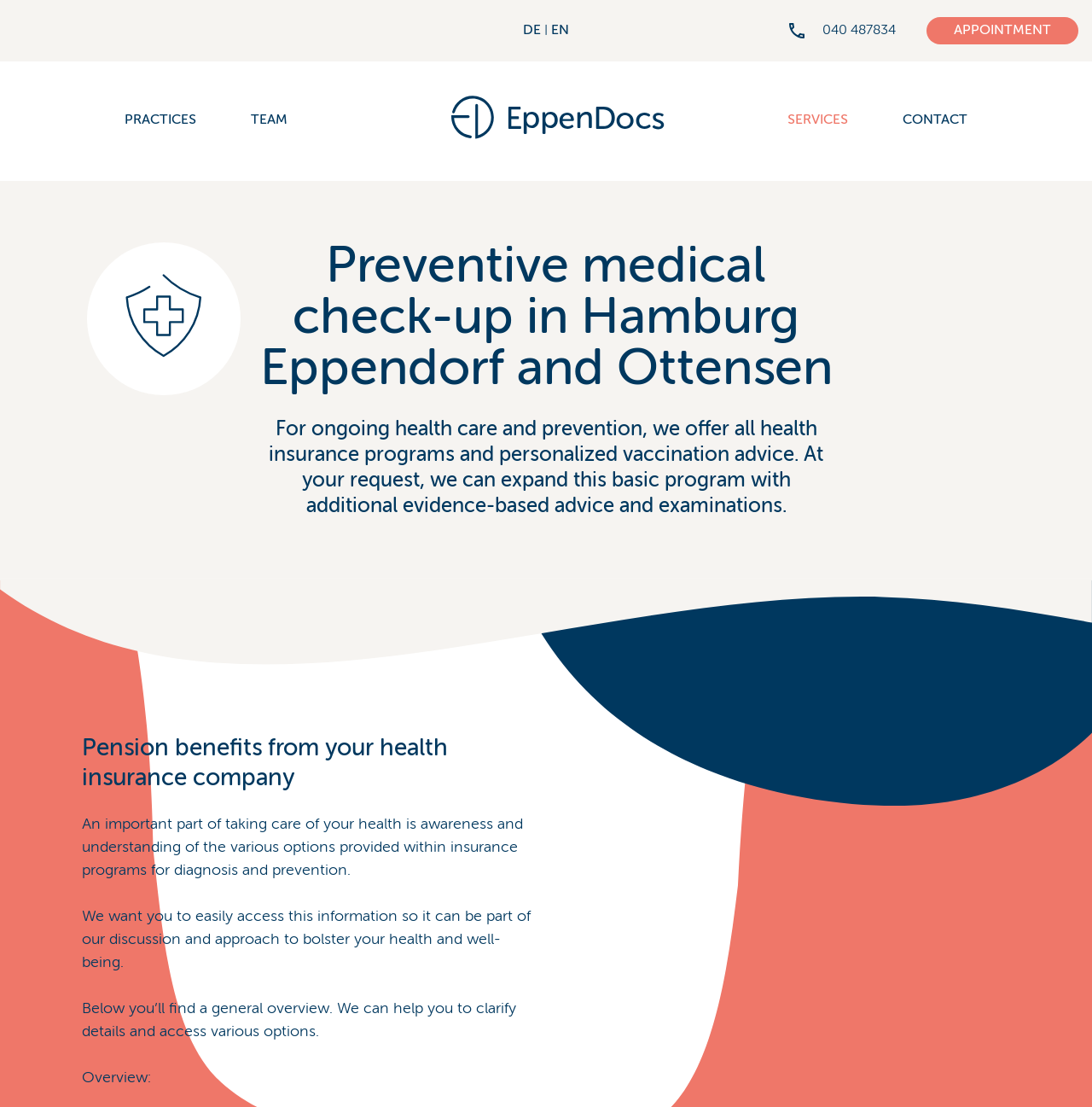Determine the coordinates of the bounding box that should be clicked to complete the instruction: "Learn about practices". The coordinates should be represented by four float numbers between 0 and 1: [left, top, right, bottom].

[0.114, 0.103, 0.18, 0.115]